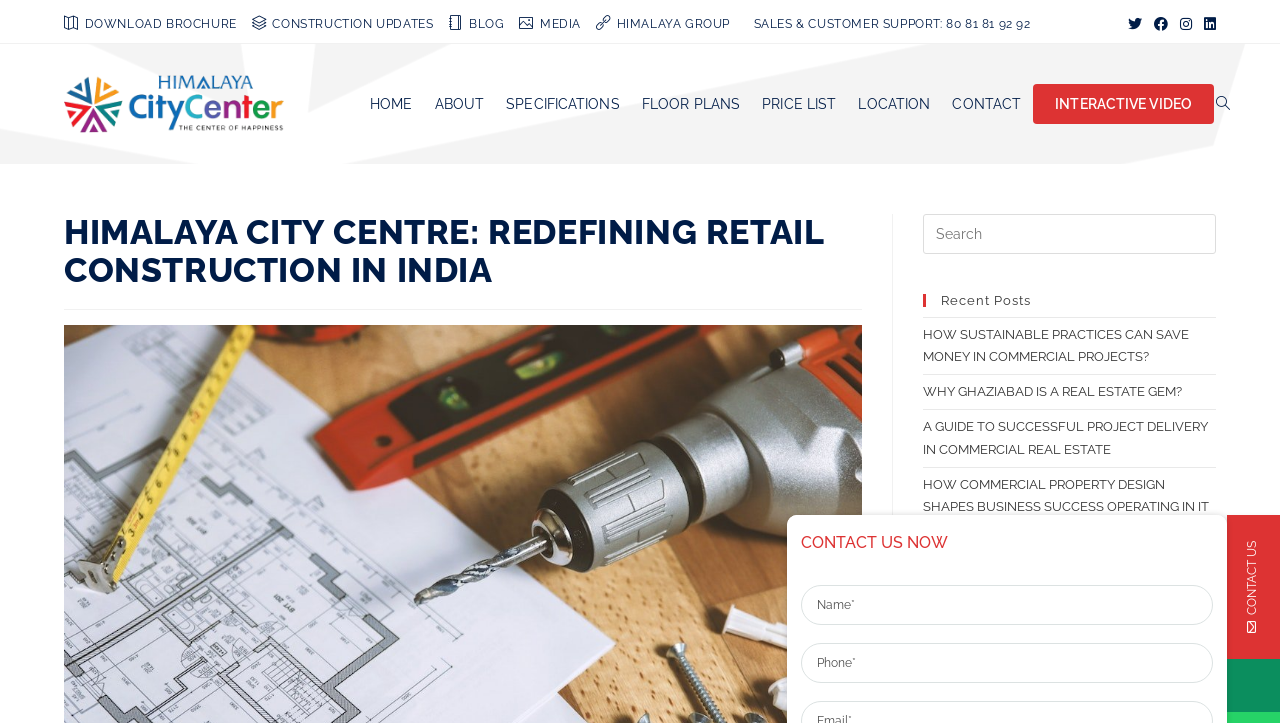Create a detailed summary of all the visual and textual information on the webpage.

This webpage is about Himalaya City Centre, a shopping complex in India. At the top, there are six links: "DOWNLOAD BROCHURE", "CONSTRUCTION UPDATES", "BLOG", "MEDIA", and "HIMALAYA GROUP", followed by a contact information section with a phone number. On the right side, there are social media links to Facebook, Instagram, LinkedIn, and another unknown platform.

Below the top section, there is a layout table with a link to "Himalaya City Center" accompanied by an image. Next to it, there are nine links: "[ HOME ]", "[ ABOUT ]", "[ SPECIFICATIONS ]", "[ FLOOR PLANS ]", "[ PRICE LIST ]", "[ LOCATION ]", "[ CONTACT ]", "INTERACTIVE VIDEO", and "TOGGLE WEBSITE SEARCH".

The main content area has a heading "HIMALAYA CITY CENTRE: REDEFINING RETAIL CONSTRUCTION IN INDIA" followed by a search bar. Below the search bar, there is a section titled "Recent Posts" with five links to blog articles about sustainable practices, real estate, and commercial property design.

On the right side of the main content area, there is a section titled "Share In Your Network" with a link to share on an unknown platform. At the bottom, there is a contact form with fields for name, phone number, and email, along with a "CONTACT US NOW" button. On the right side of the contact form, there is a "CONTACT US" label.